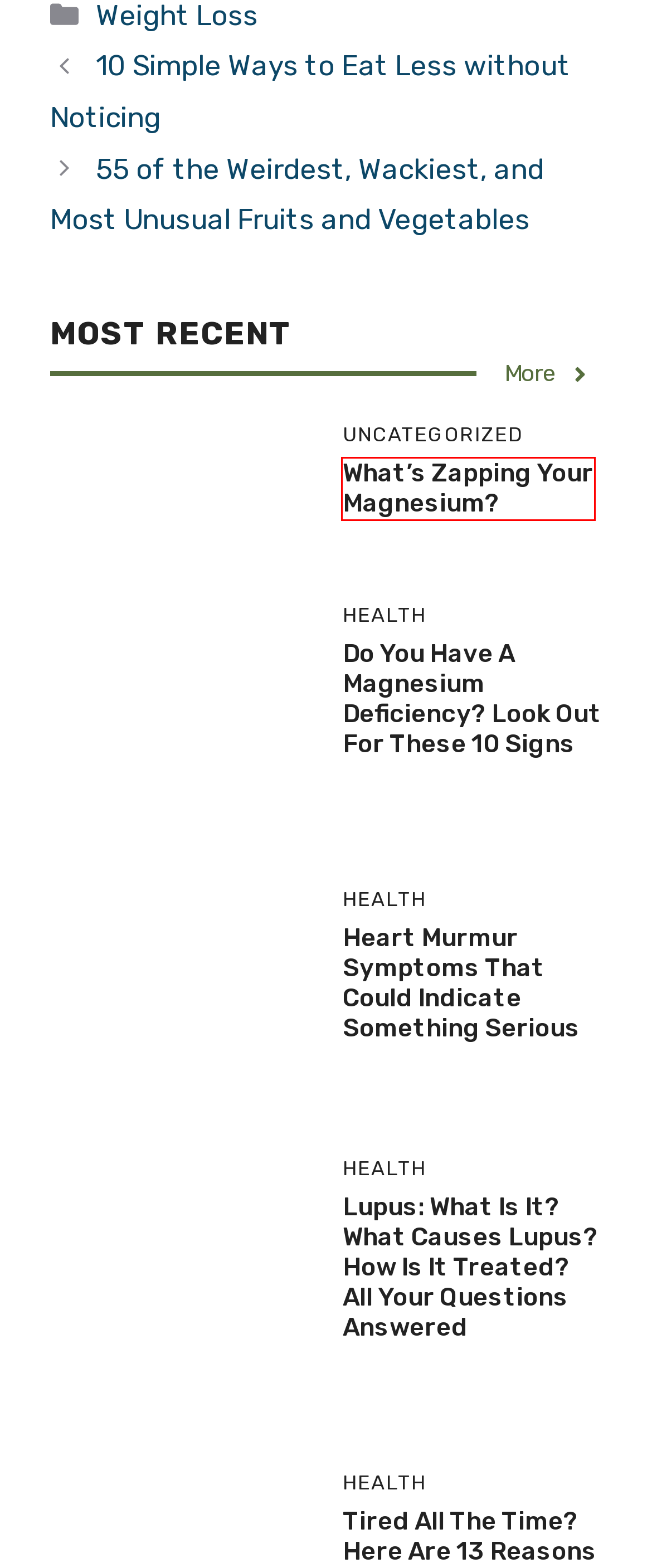A screenshot of a webpage is given with a red bounding box around a UI element. Choose the description that best matches the new webpage shown after clicking the element within the red bounding box. Here are the candidates:
A. Heart Murmur Symptoms That Could Indicate Something Serious
B. Lupus: What Is It? What Causes Lupus? How Is It Treated? All Your Questions Answered
C. 10 Simple Ways to Eat Less without Noticing -
D. jbrisbane, Author at
E. What’s Zapping Your Magnesium? -
F. 55 of the Weirdest, Wackiest, and Most Unusual Fruits and Vegetables
G. Do You Have a Magnesium Deficiency? Look out for These 10 Signs
H. Privacy Policy -

E